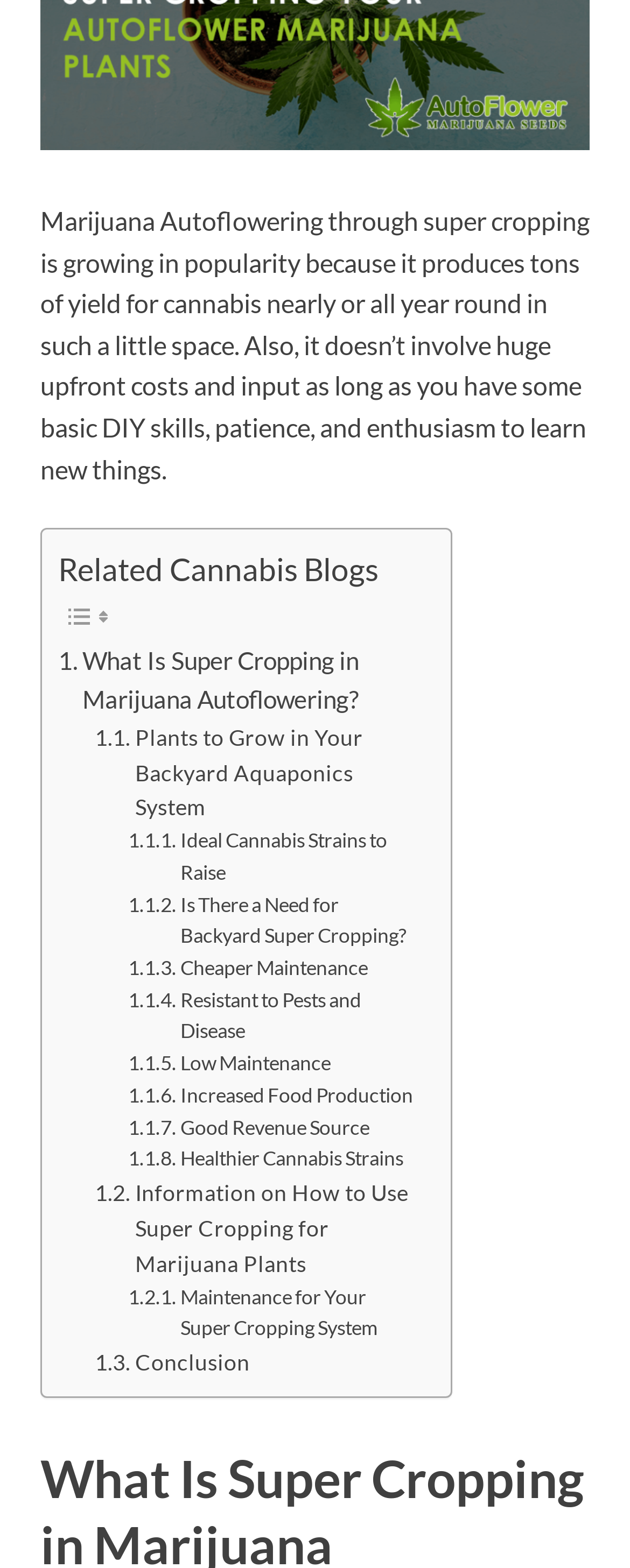Find the bounding box of the UI element described as follows: "Conclusion".

[0.151, 0.858, 0.396, 0.88]